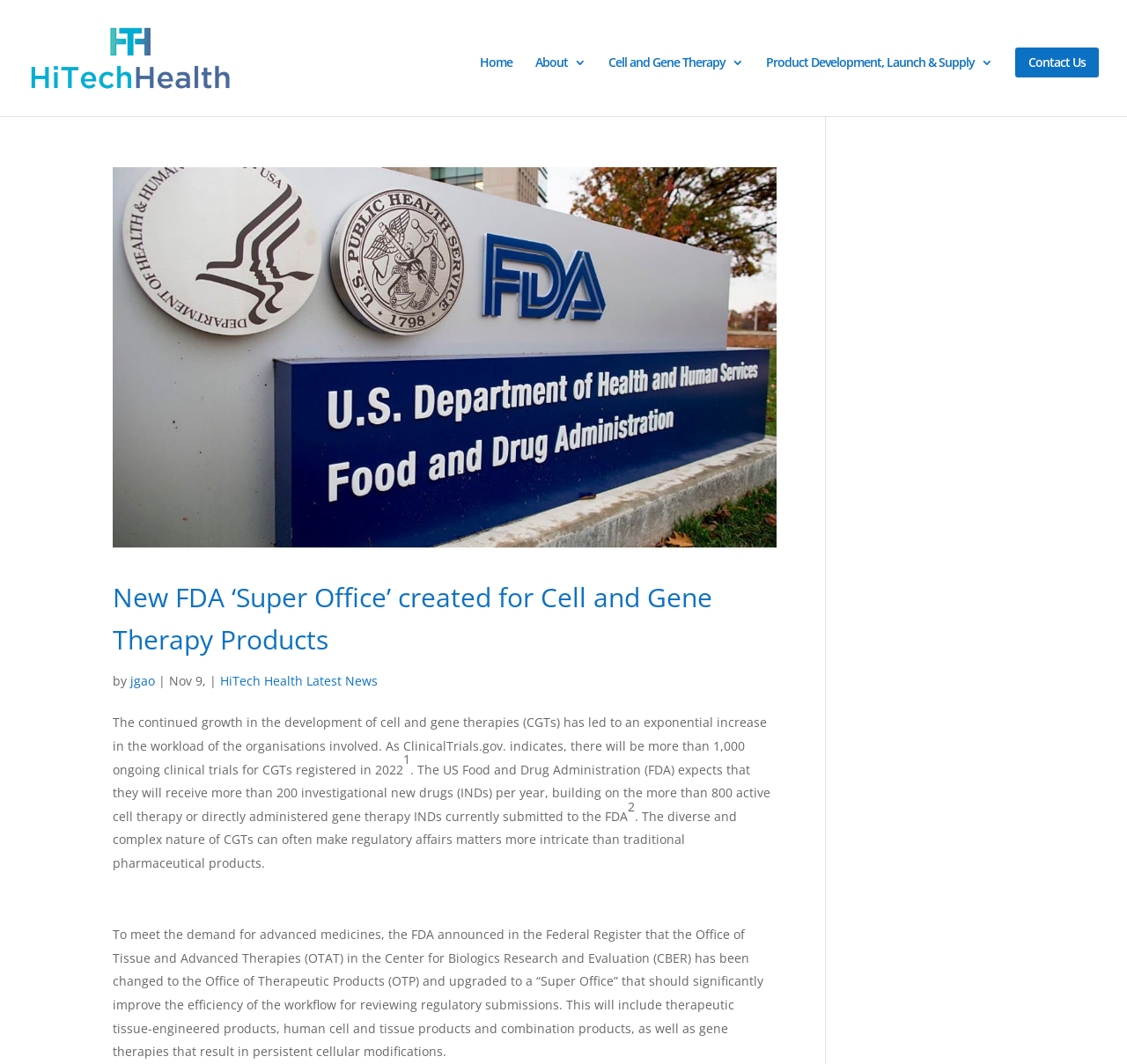Based on the element description Product Development, Launch & Supply, identify the bounding box coordinates for the UI element. The coordinates should be in the format (top-left x, top-left y, bottom-right x, bottom-right y) and within the 0 to 1 range.

[0.68, 0.053, 0.88, 0.109]